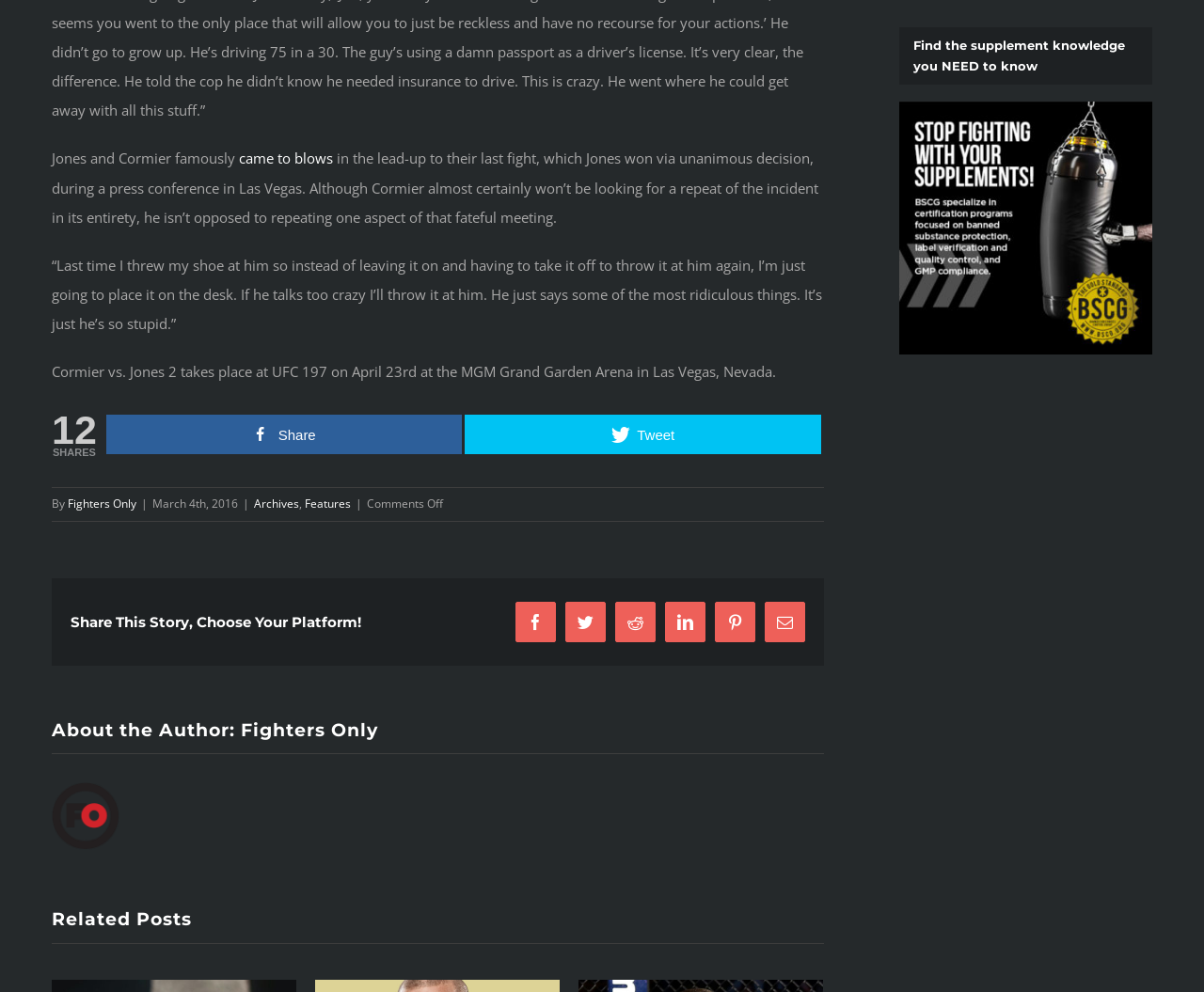Locate the bounding box coordinates of the clickable region necessary to complete the following instruction: "Visit the Fighters Only website". Provide the coordinates in the format of four float numbers between 0 and 1, i.e., [left, top, right, bottom].

[0.056, 0.499, 0.113, 0.515]